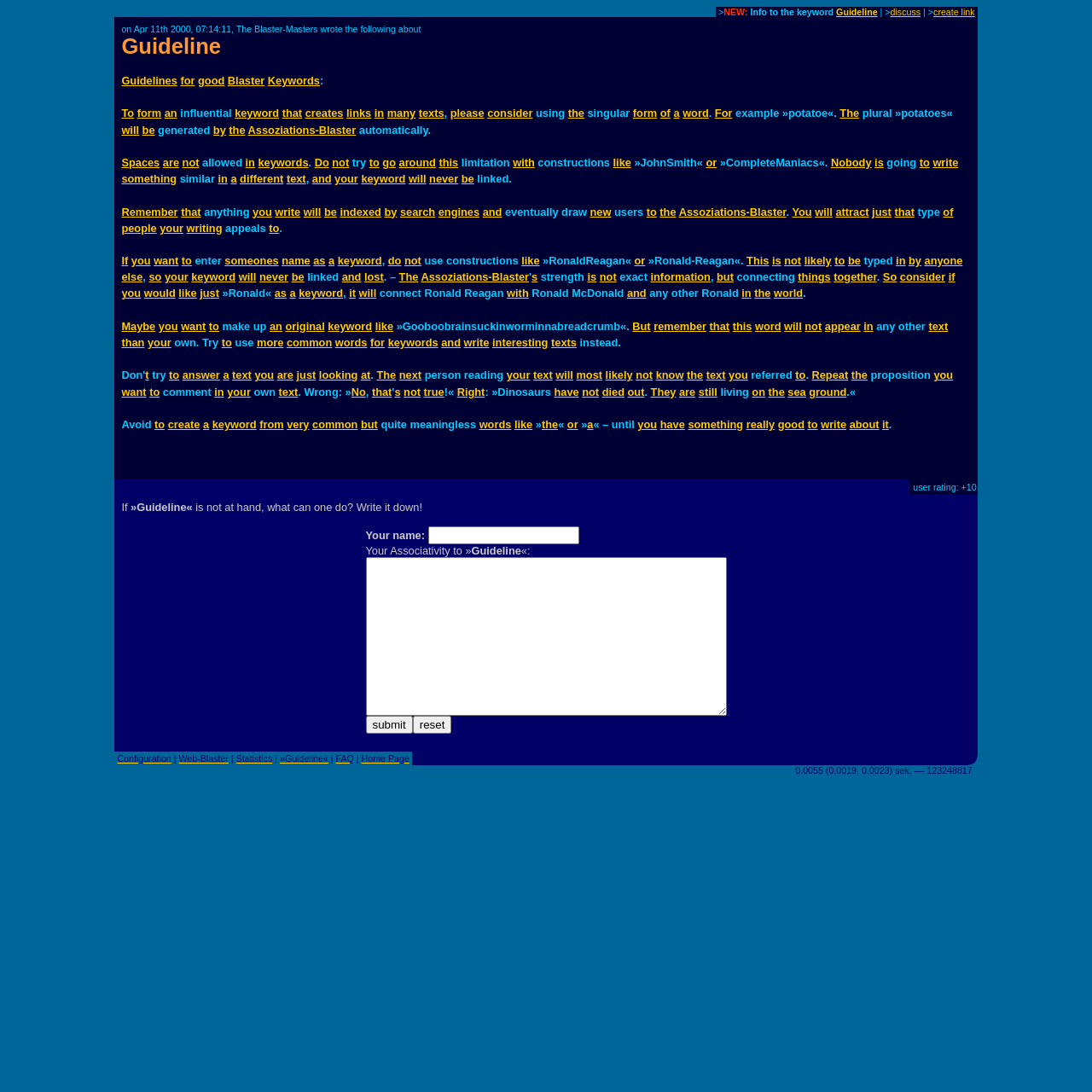Are spaces allowed in keywords?
Respond to the question with a single word or phrase according to the image.

No